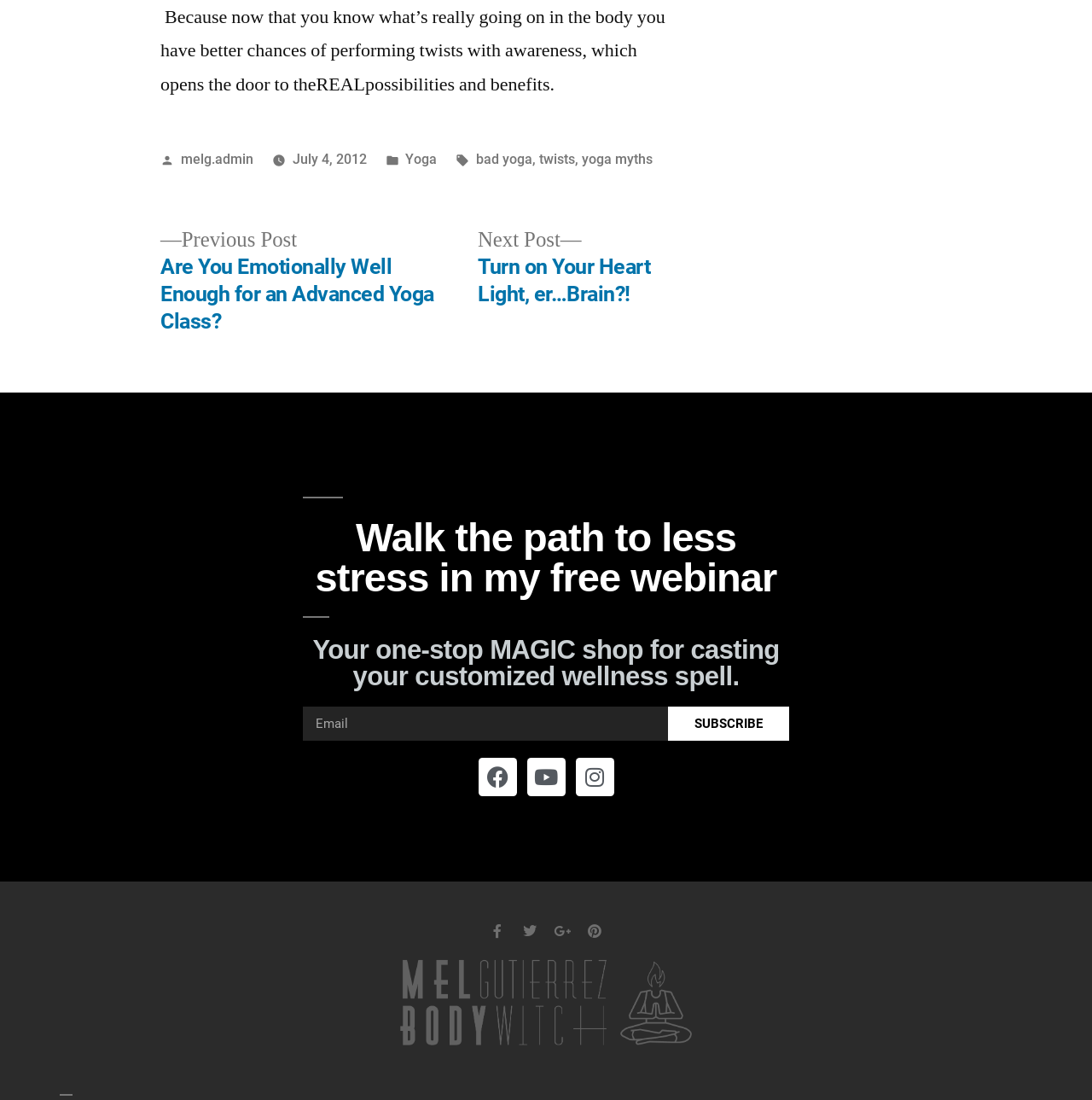Determine the bounding box coordinates of the clickable region to execute the instruction: "Subscribe to the newsletter". The coordinates should be four float numbers between 0 and 1, denoted as [left, top, right, bottom].

[0.277, 0.643, 0.611, 0.674]